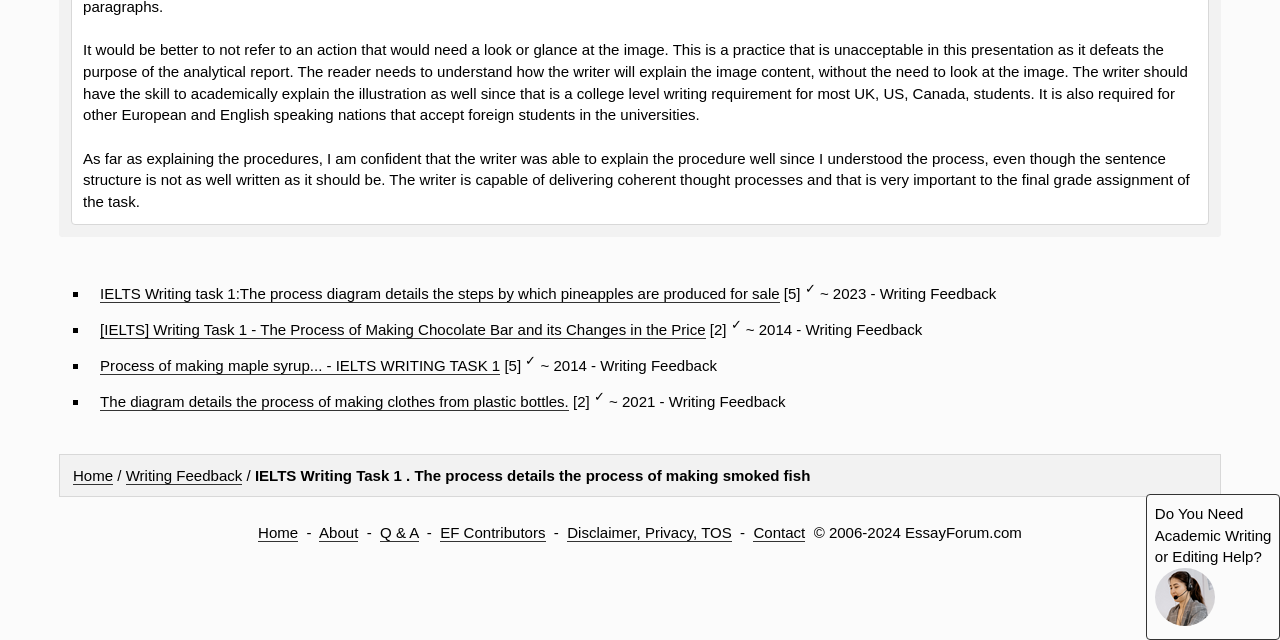Please provide the bounding box coordinates for the UI element as described: "Q & A". The coordinates must be four floats between 0 and 1, represented as [left, top, right, bottom].

[0.297, 0.819, 0.327, 0.847]